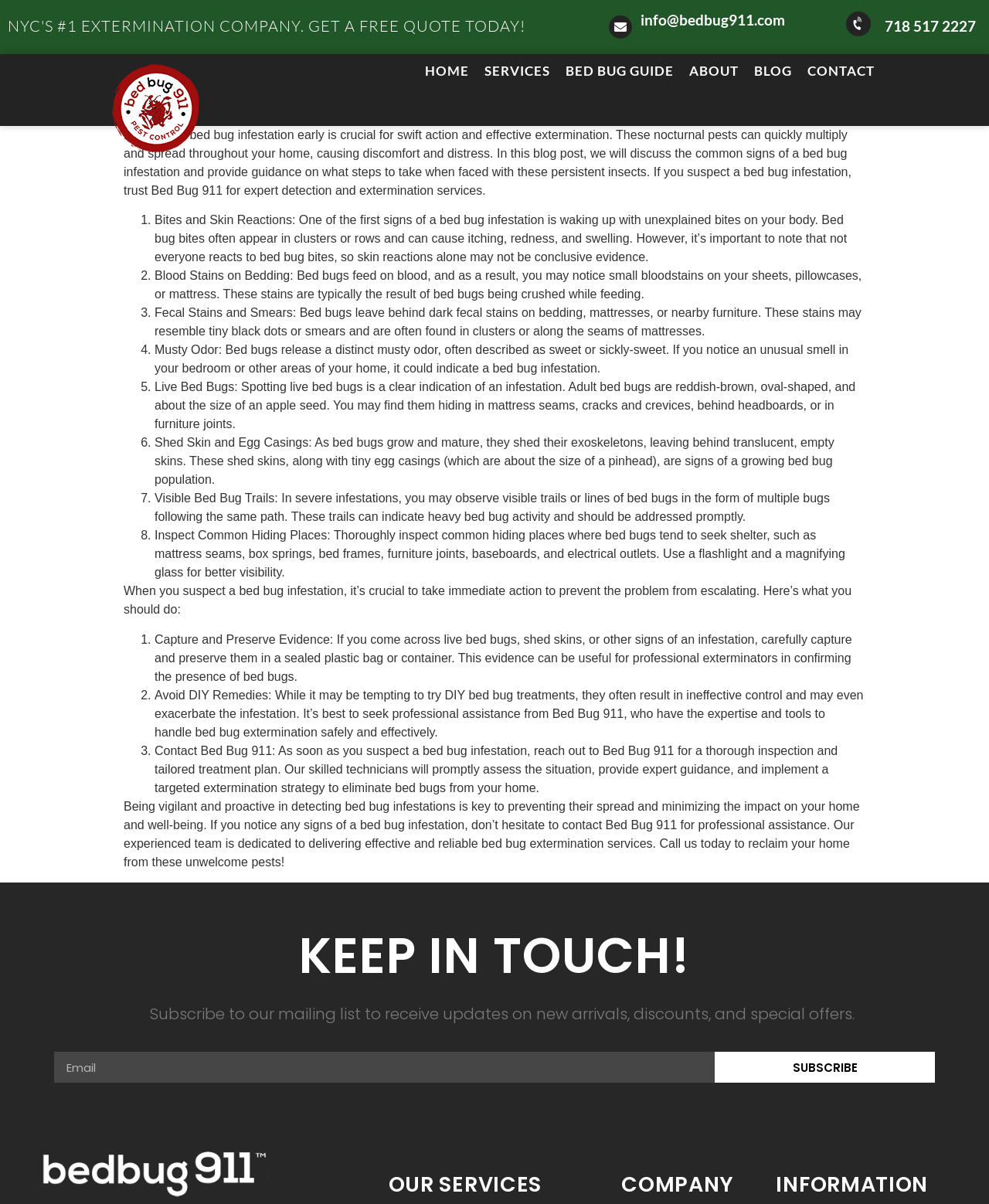What is the purpose of the textbox at the bottom of the webpage?
Give a single word or phrase answer based on the content of the image.

Subscribe to mailing list